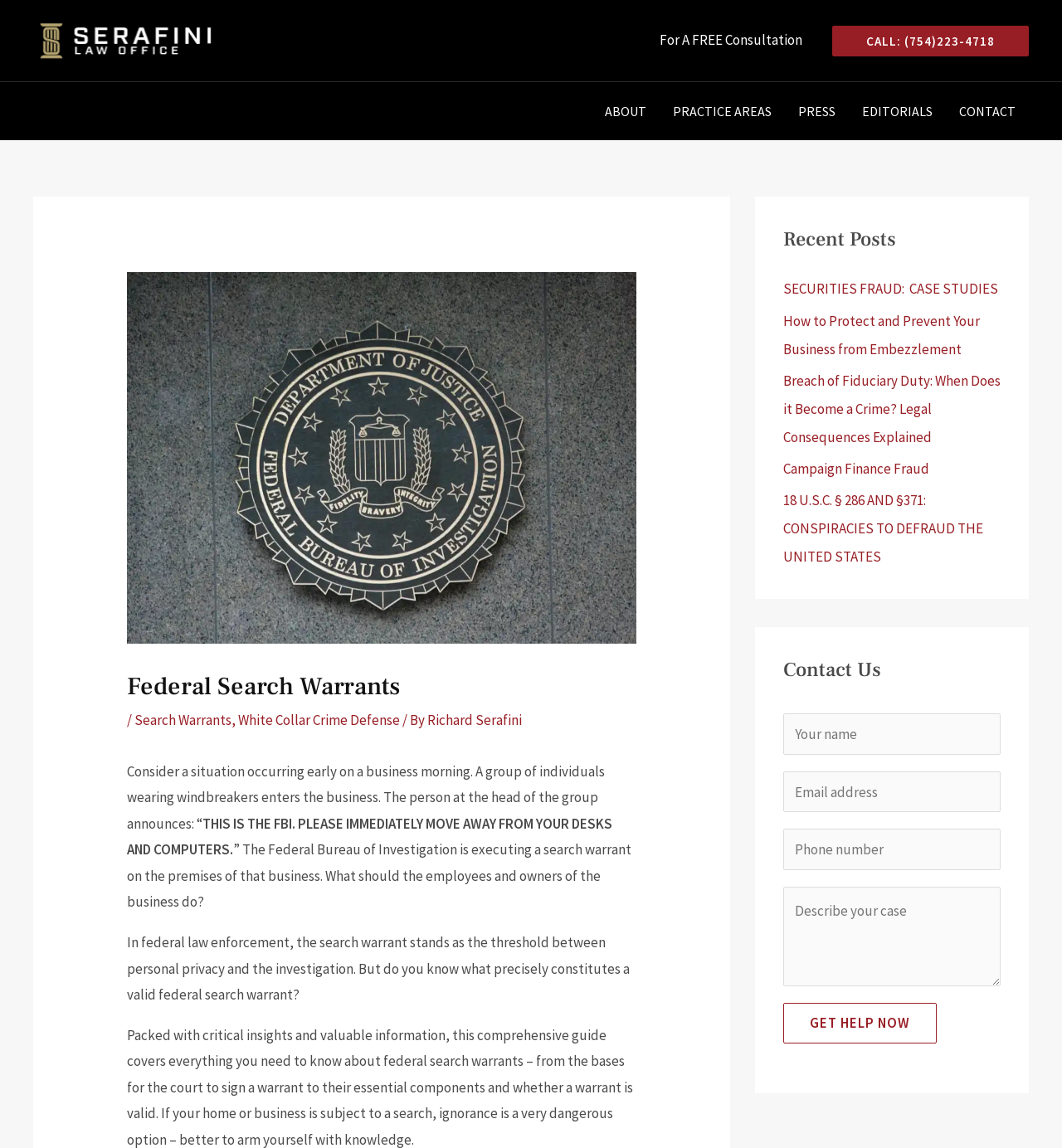Pinpoint the bounding box coordinates of the element that must be clicked to accomplish the following instruction: "Fill in the 'Name *' textbox". The coordinates should be in the format of four float numbers between 0 and 1, i.e., [left, top, right, bottom].

[0.738, 0.622, 0.942, 0.657]